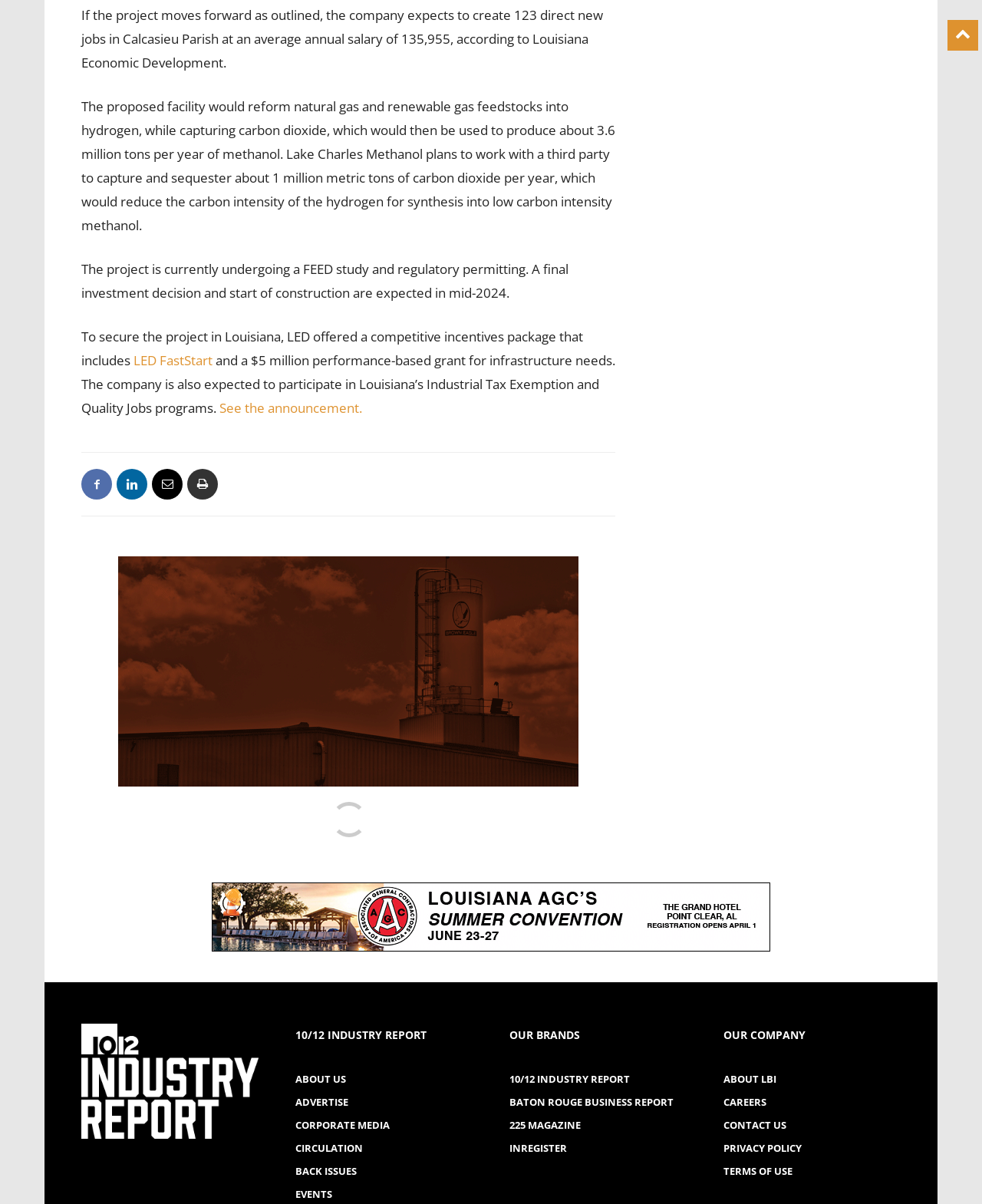Specify the bounding box coordinates for the region that must be clicked to perform the given instruction: "Explore the 'OUR BRANDS' section".

[0.519, 0.851, 0.699, 0.867]